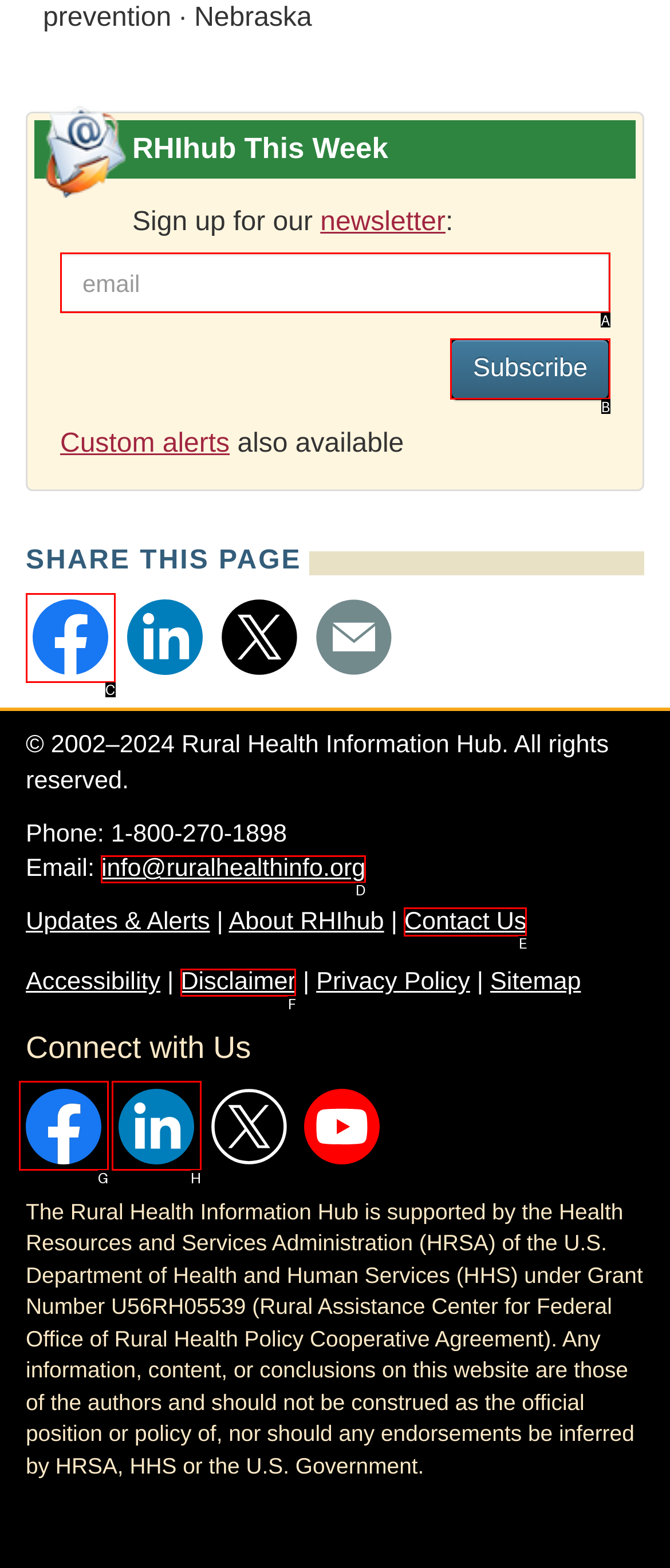Choose the letter of the element that should be clicked to complete the task: Contact Us
Answer with the letter from the possible choices.

E